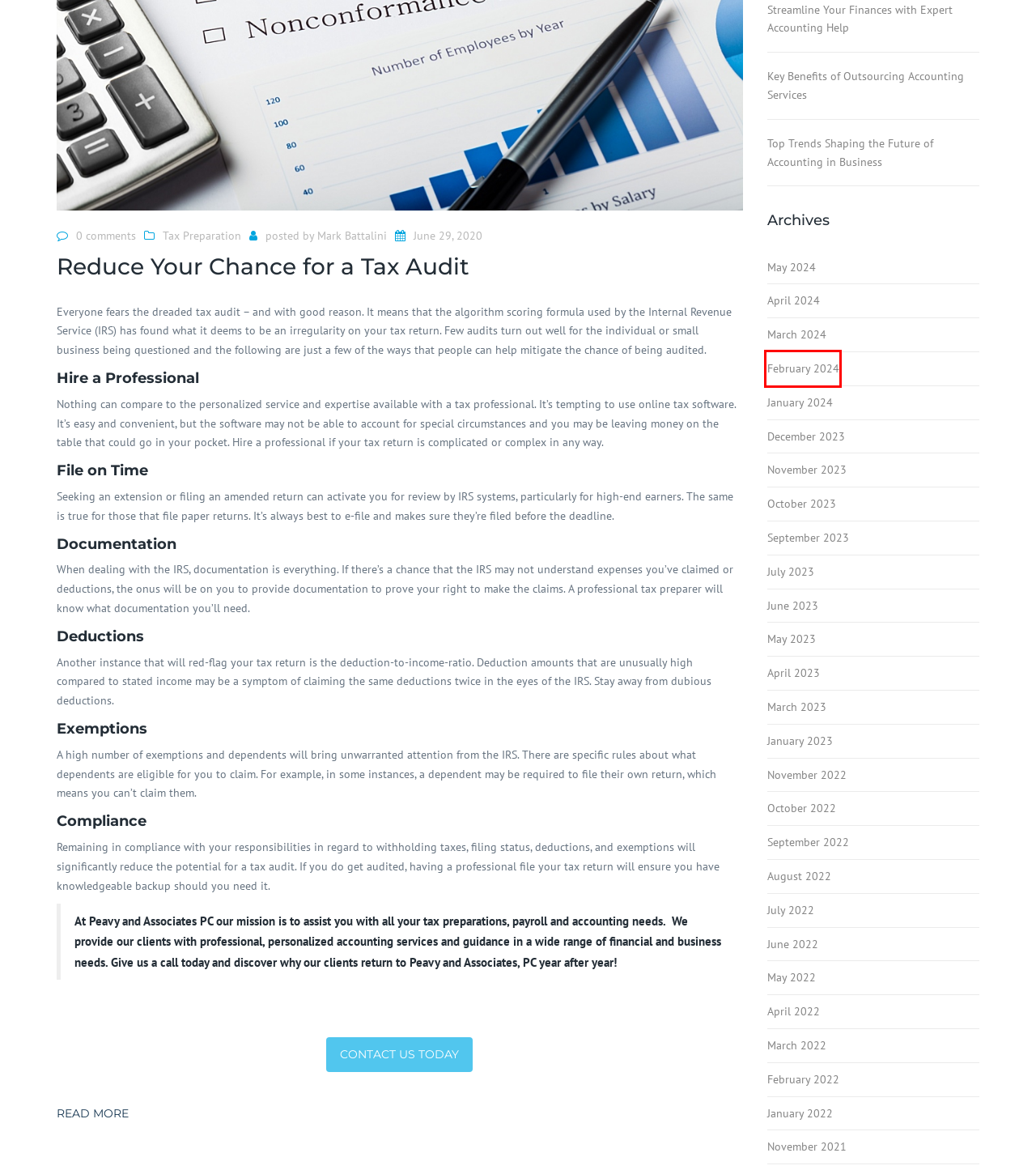You are given a screenshot of a webpage with a red rectangle bounding box around an element. Choose the best webpage description that matches the page after clicking the element in the bounding box. Here are the candidates:
A. Accounting Firm Socastee SC | Peavy and Associates, PC
B. Accounting Firm Pine Island SC | Peavy and Associates, PC
C. December 2023 | Peavy and Associates, PC
D. Accounting Firm Toddville SC | Peavy and Associates, PC
E. November 2021 | Peavy and Associates, PC
F. Accounting Firm Garden City SC | Peavy and Associates, PC
G. January 2023 | Peavy and Associates, PC
H. February 2024 | Peavy and Associates, PC

H